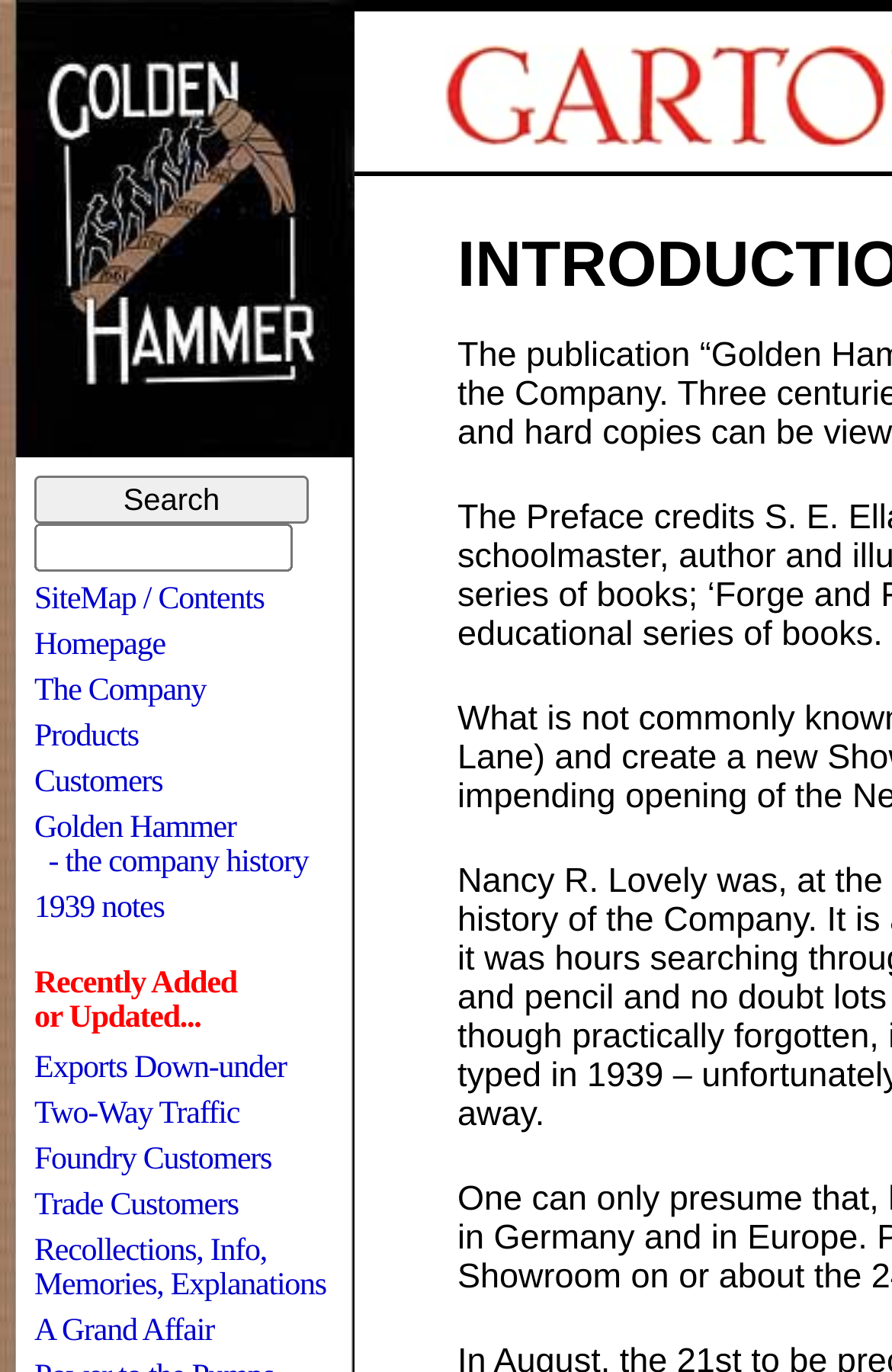Using the element description provided, determine the bounding box coordinates in the format (top-left x, top-left y, bottom-right x, bottom-right y). Ensure that all values are floating point numbers between 0 and 1. Element description: Foundry Customers

[0.038, 0.833, 0.304, 0.858]